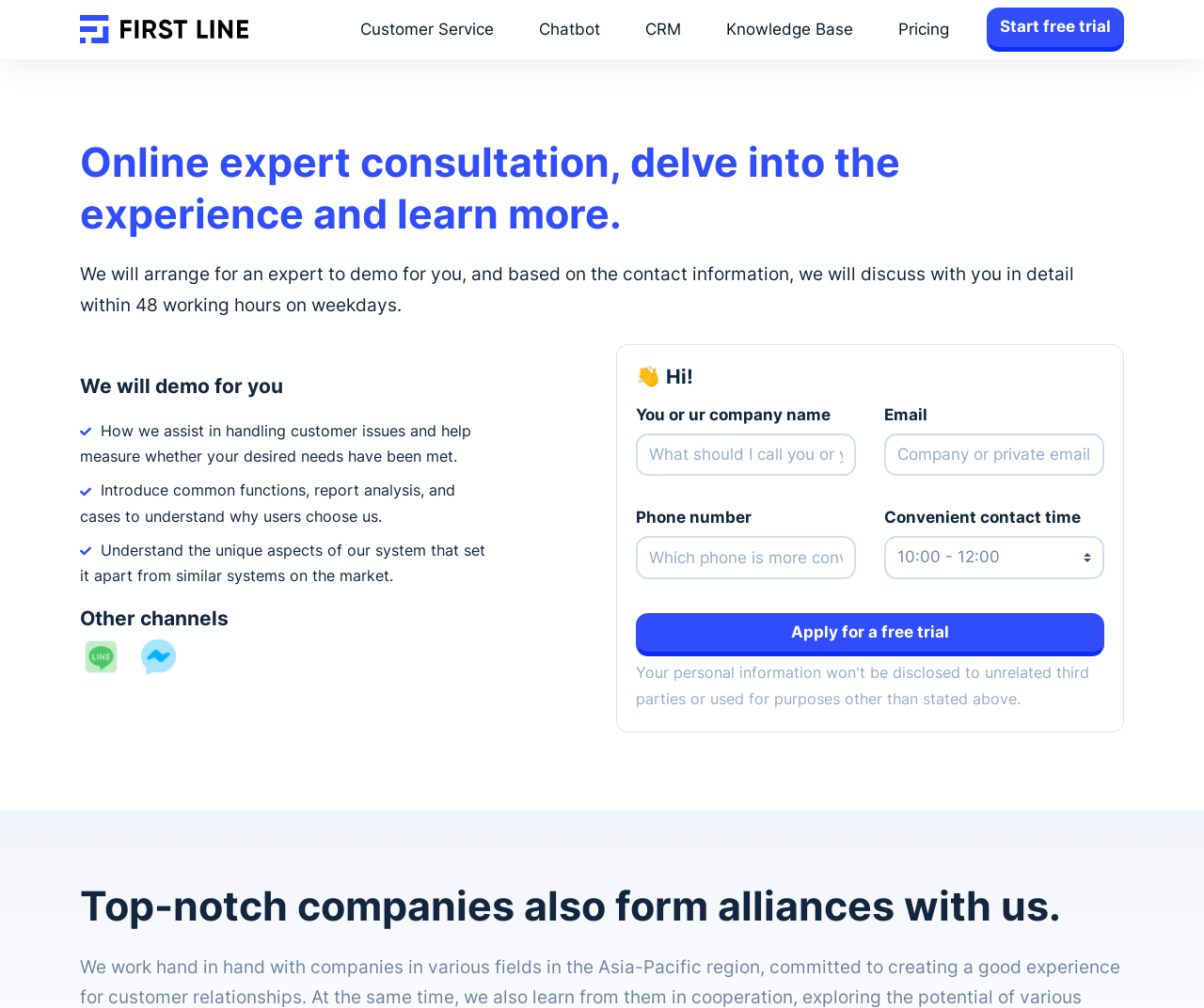Summarize the webpage with a detailed and informative caption.

This webpage appears to be a landing page for a company offering expert consultation services. At the top left corner, there is a logo and a navigation menu with links to customer service, chatbot, CRM, knowledge base, and pricing. 

Below the navigation menu, there is a heading that reads "Online expert consultation, delve into the experience and learn more." This is followed by a paragraph of text explaining that the company will arrange for an expert to demo their services and discuss the details with the user within 48 working hours.

Further down, there are three sections of text that describe how the company assists in handling customer issues, introduces common functions and report analysis, and highlights the unique aspects of their system.

On the left side of the page, there is a section labeled "Other channels" with links to Line Business and Facebook Messenger. 

The main content of the page is a form that allows users to leave their contact information, including name, email, phone number, and convenient contact time. The form has a heading that reads "Hi!" and includes a button to apply for a free trial.

At the bottom of the page, there is a heading that reads "Top-notch companies also form alliances with us."